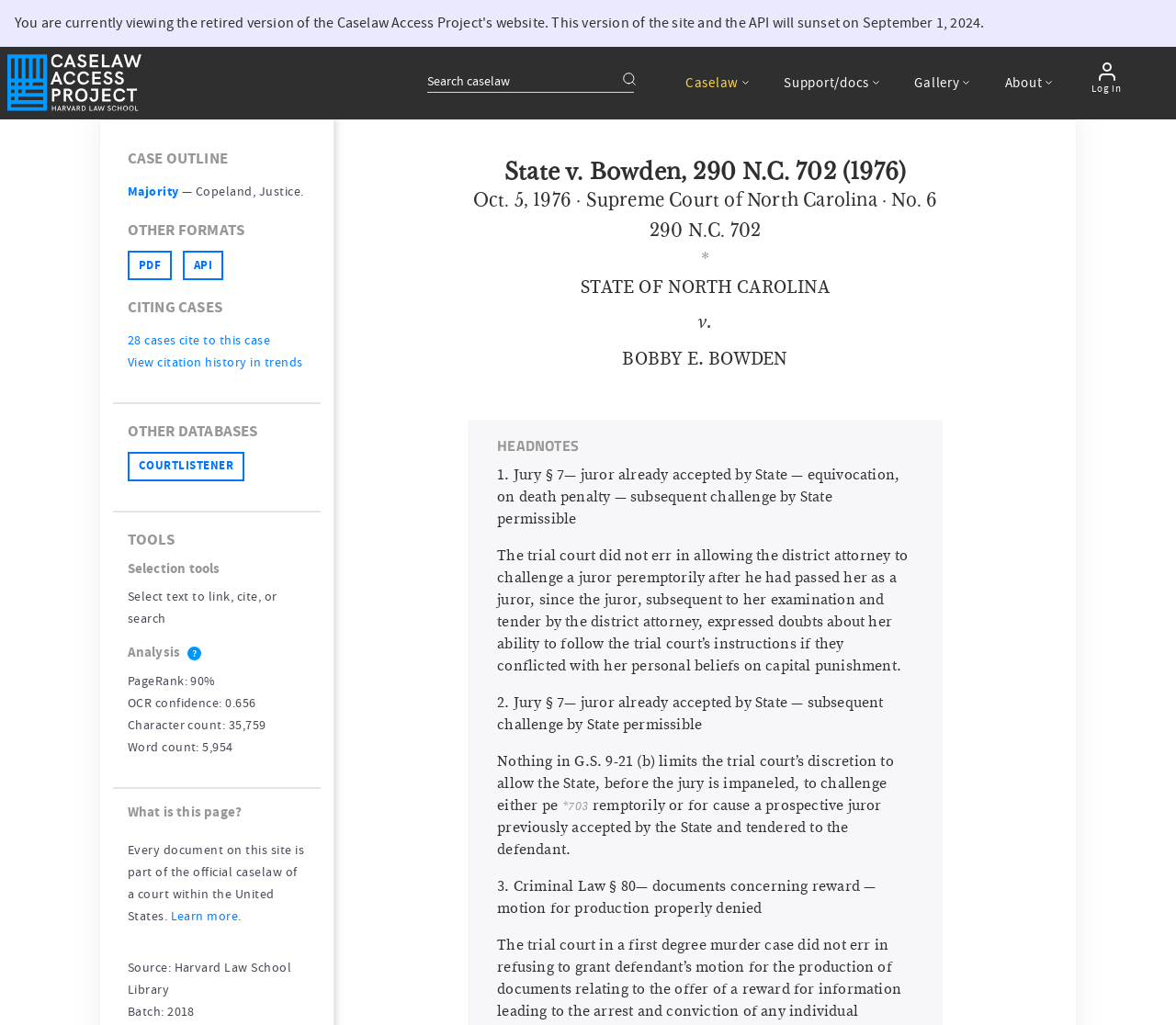Please find the bounding box coordinates for the clickable element needed to perform this instruction: "Search caselaw".

[0.363, 0.07, 0.539, 0.09]